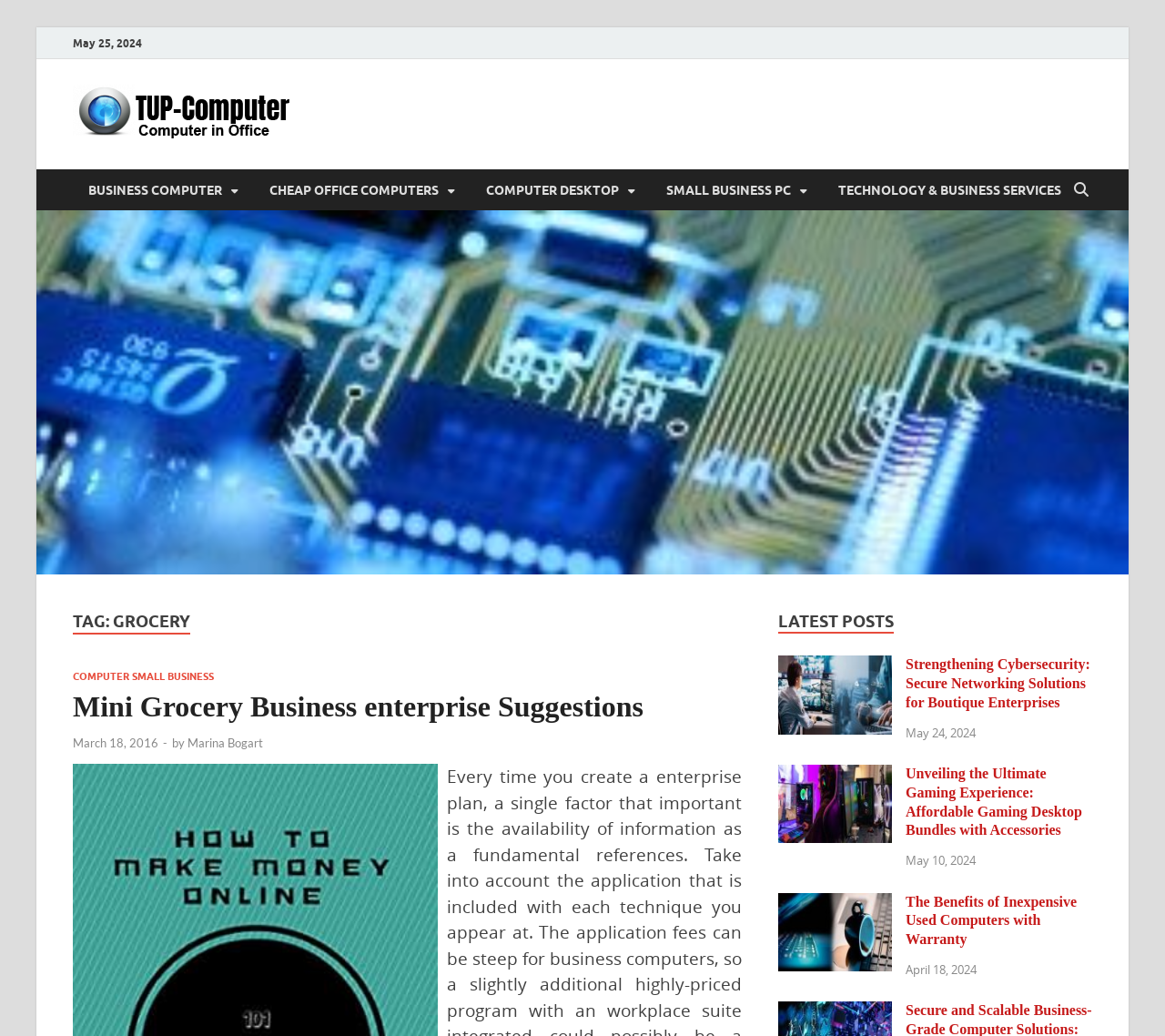Specify the bounding box coordinates of the element's area that should be clicked to execute the given instruction: "read the article Unveiling the Ultimate Gaming Experience: Affordable Gaming Desktop Bundles with Accessories". The coordinates should be four float numbers between 0 and 1, i.e., [left, top, right, bottom].

[0.668, 0.74, 0.766, 0.757]